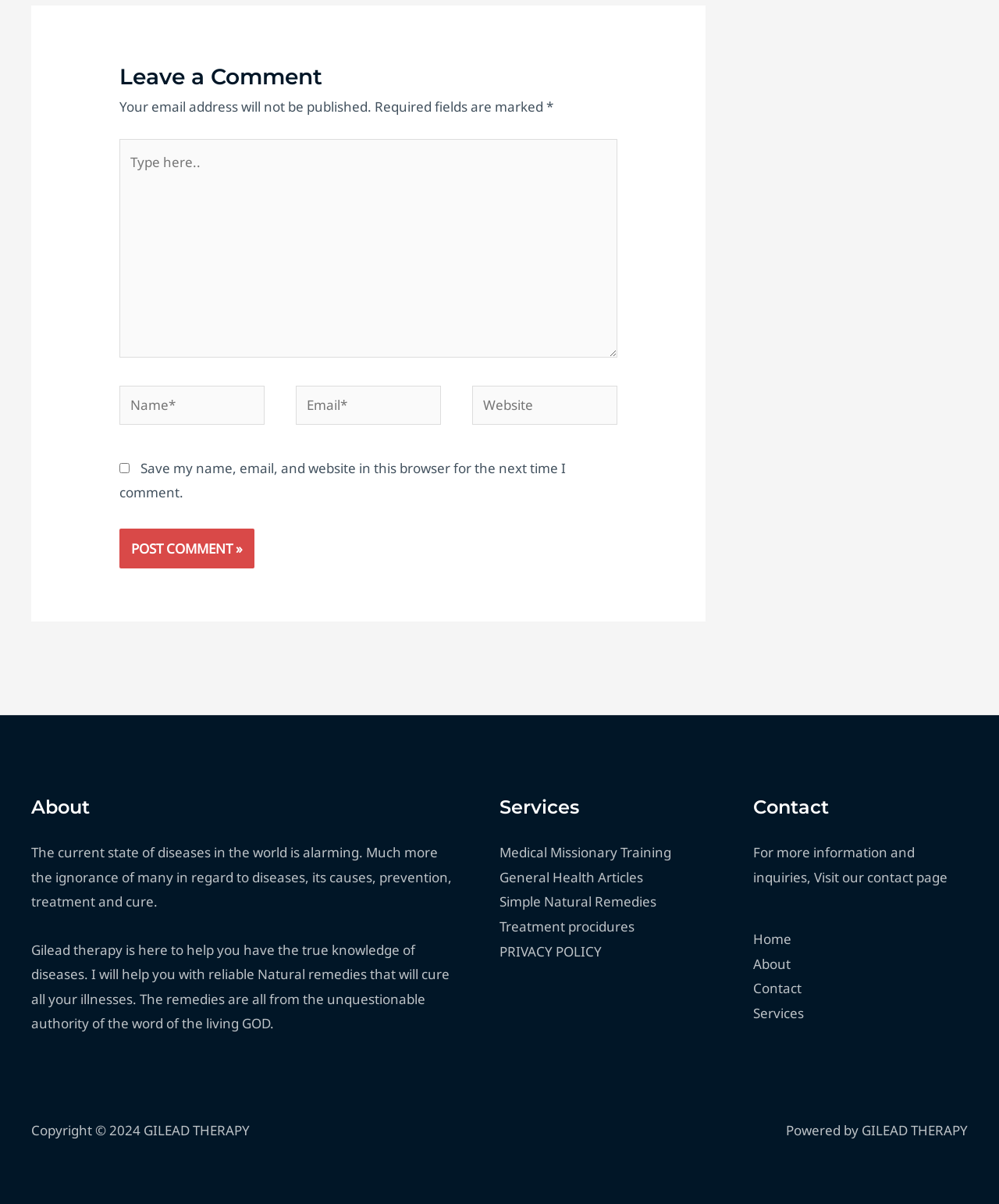Please find the bounding box coordinates of the element that you should click to achieve the following instruction: "Click to post your comment". The coordinates should be presented as four float numbers between 0 and 1: [left, top, right, bottom].

[0.12, 0.439, 0.255, 0.472]